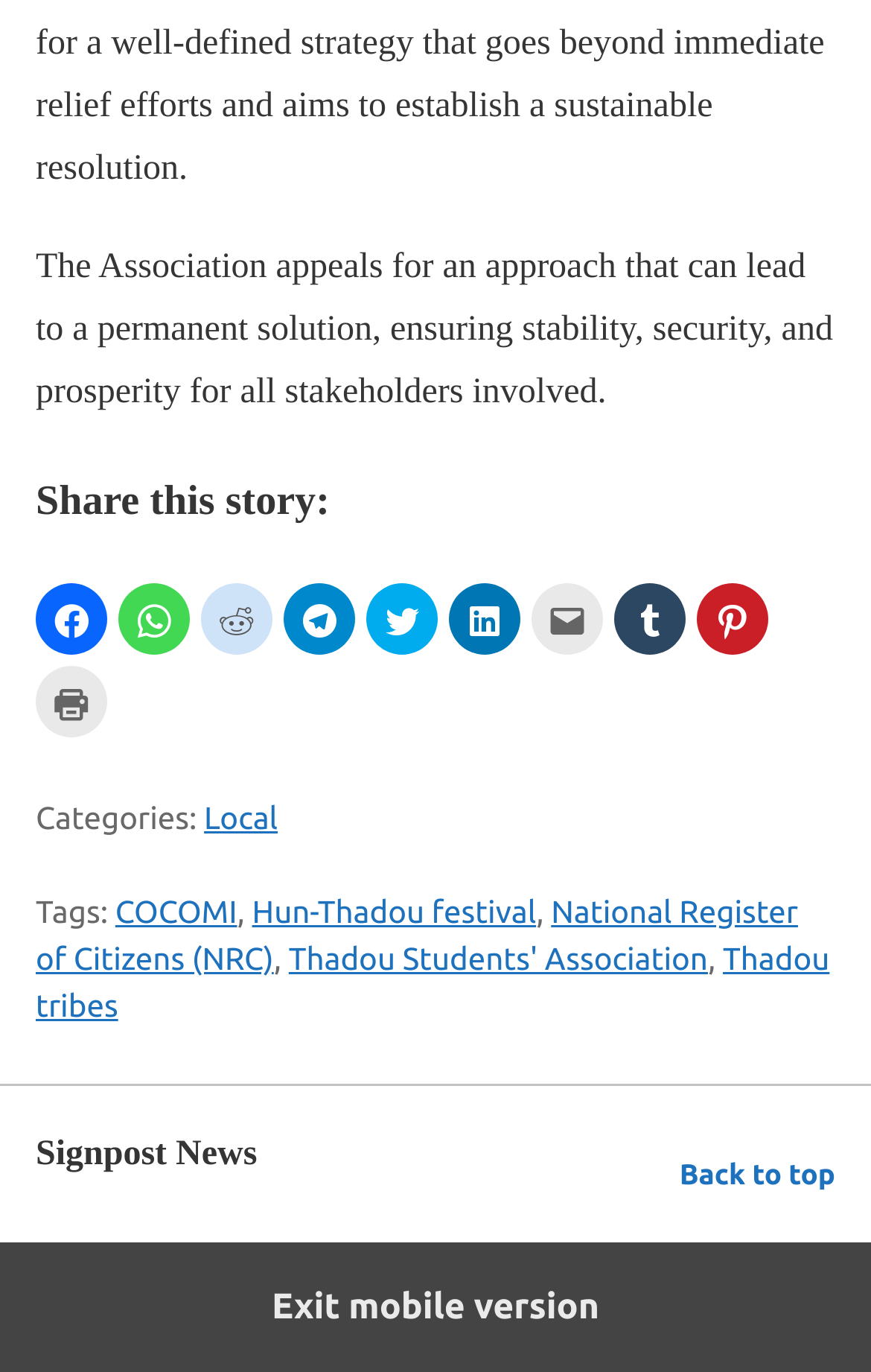Please provide the bounding box coordinates in the format (top-left x, top-left y, bottom-right x, bottom-right y). Remember, all values are floating point numbers between 0 and 1. What is the bounding box coordinate of the region described as: National Register of Citizens (NRC)

[0.041, 0.651, 0.916, 0.711]